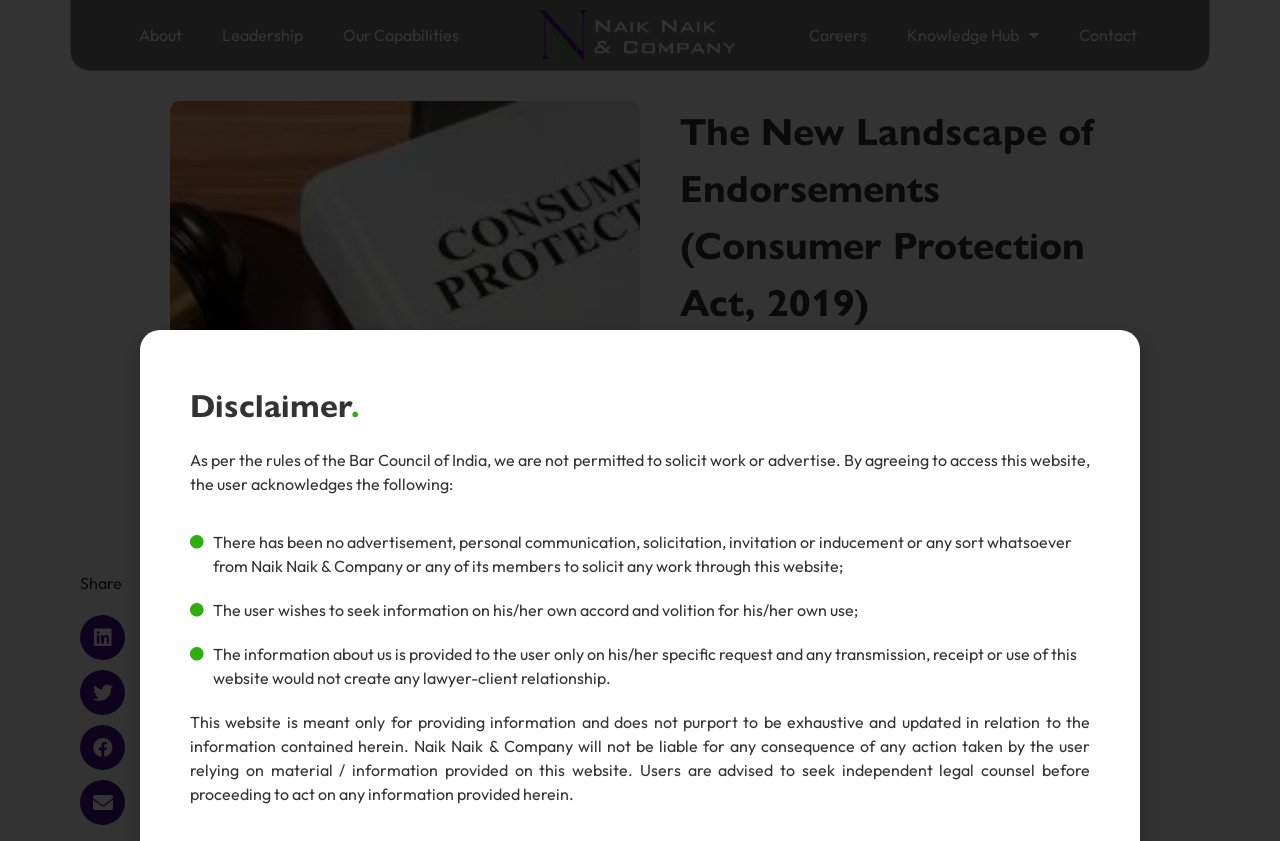Locate the UI element that matches the description aria-label="Share on twitter" in the webpage screenshot. Return the bounding box coordinates in the format (top-left x, top-left y, bottom-right x, bottom-right y), with values ranging from 0 to 1.

[0.062, 0.797, 0.098, 0.85]